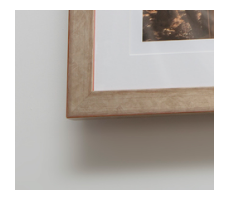Use a single word or phrase to respond to the question:
What type of aesthetic does the frame's design appeal to?

Sophisticated and unified